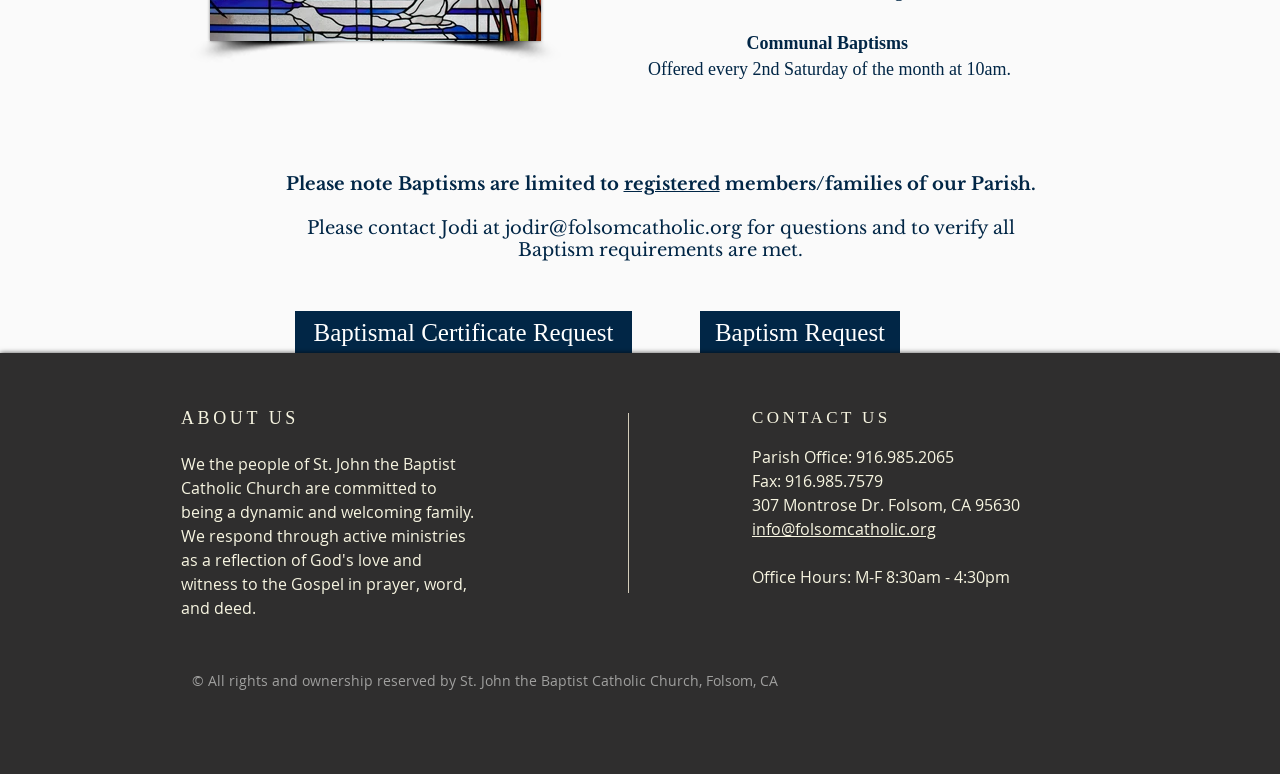Using the element description service@tzsd22.com, predict the bounding box coordinates for the UI element. Provide the coordinates in (top-left x, top-left y, bottom-right x, bottom-right y) format with values ranging from 0 to 1.

None